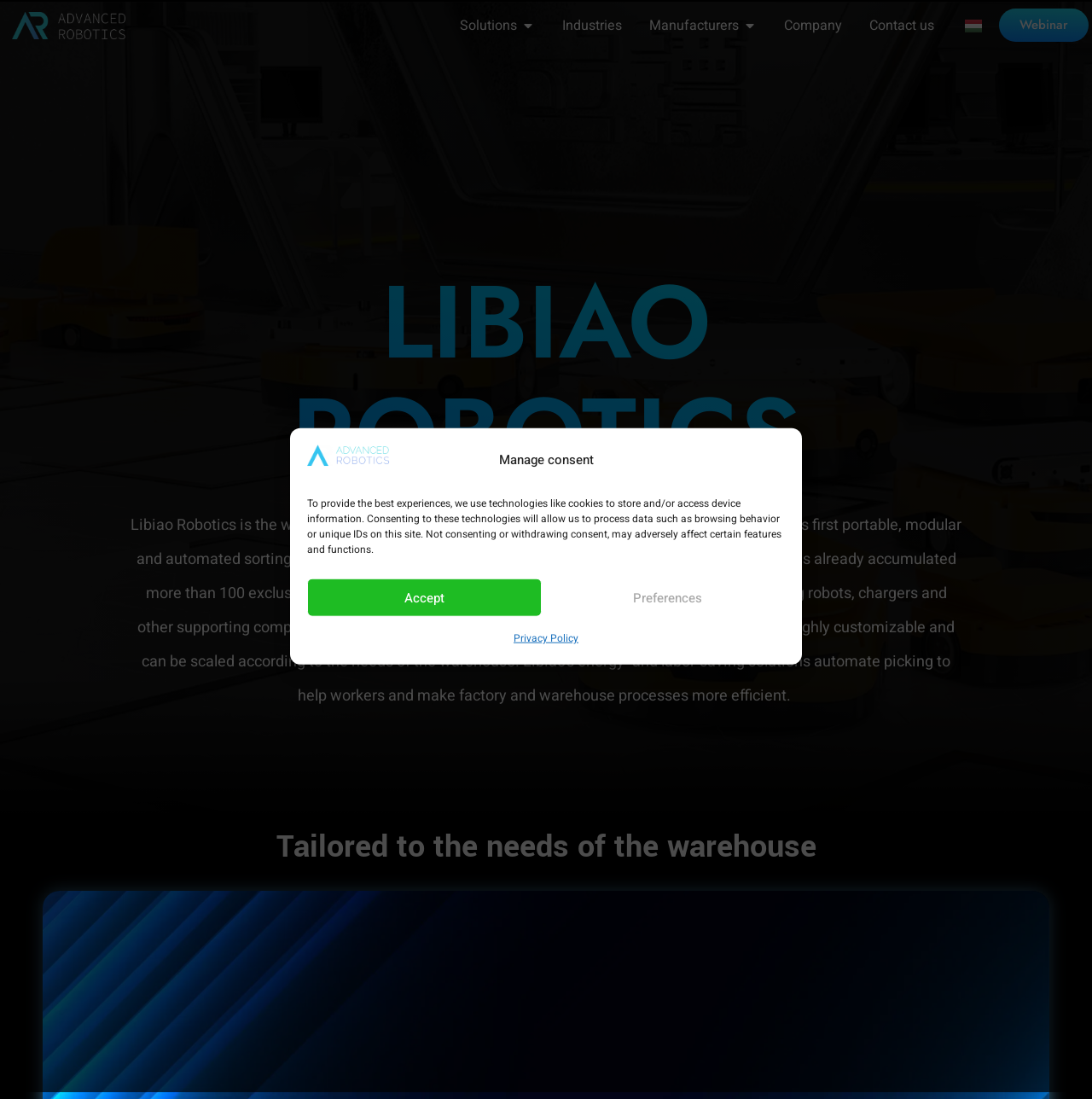Determine the bounding box coordinates of the clickable element to complete this instruction: "View the Company page". Provide the coordinates in the format of four float numbers between 0 and 1, [left, top, right, bottom].

[0.705, 0.005, 0.784, 0.041]